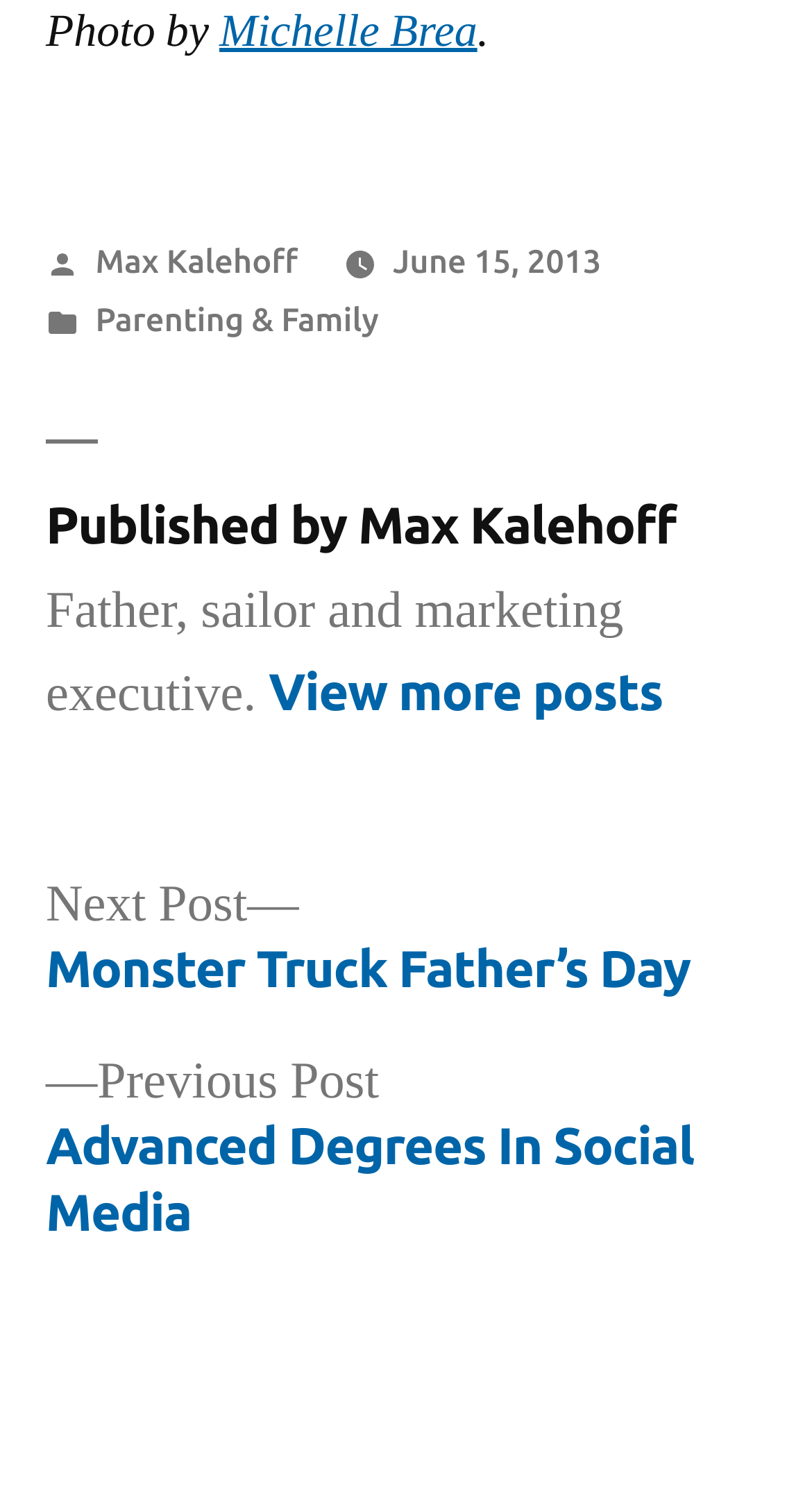Using the given element description, provide the bounding box coordinates (top-left x, top-left y, bottom-right x, bottom-right y) for the corresponding UI element in the screenshot: June 15, 2013July 4, 2014

[0.484, 0.161, 0.74, 0.186]